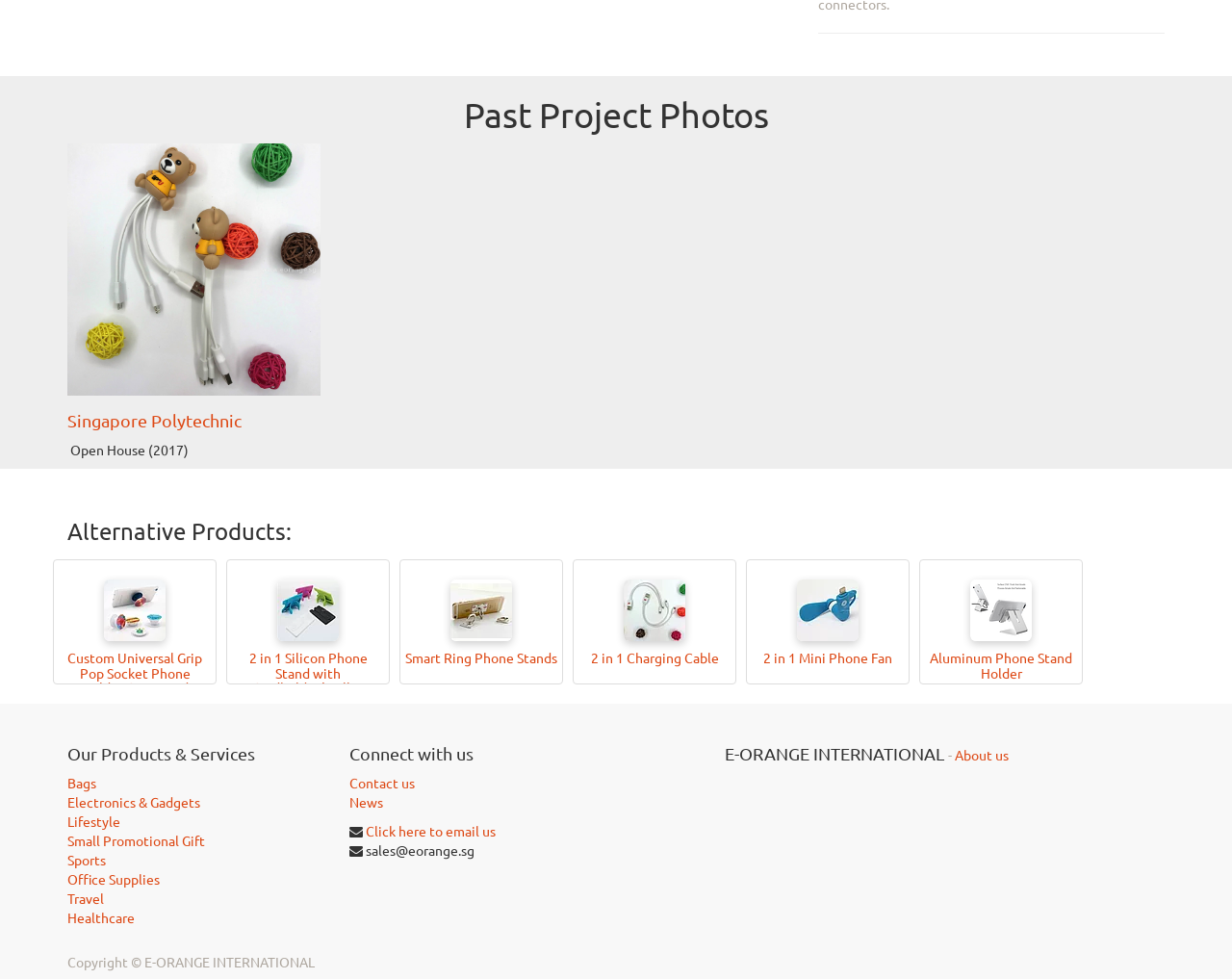Using the element description: "Smart Ring Phone Stands", determine the bounding box coordinates. The coordinates should be in the format [left, top, right, bottom], with values between 0 and 1.

[0.328, 0.665, 0.453, 0.68]